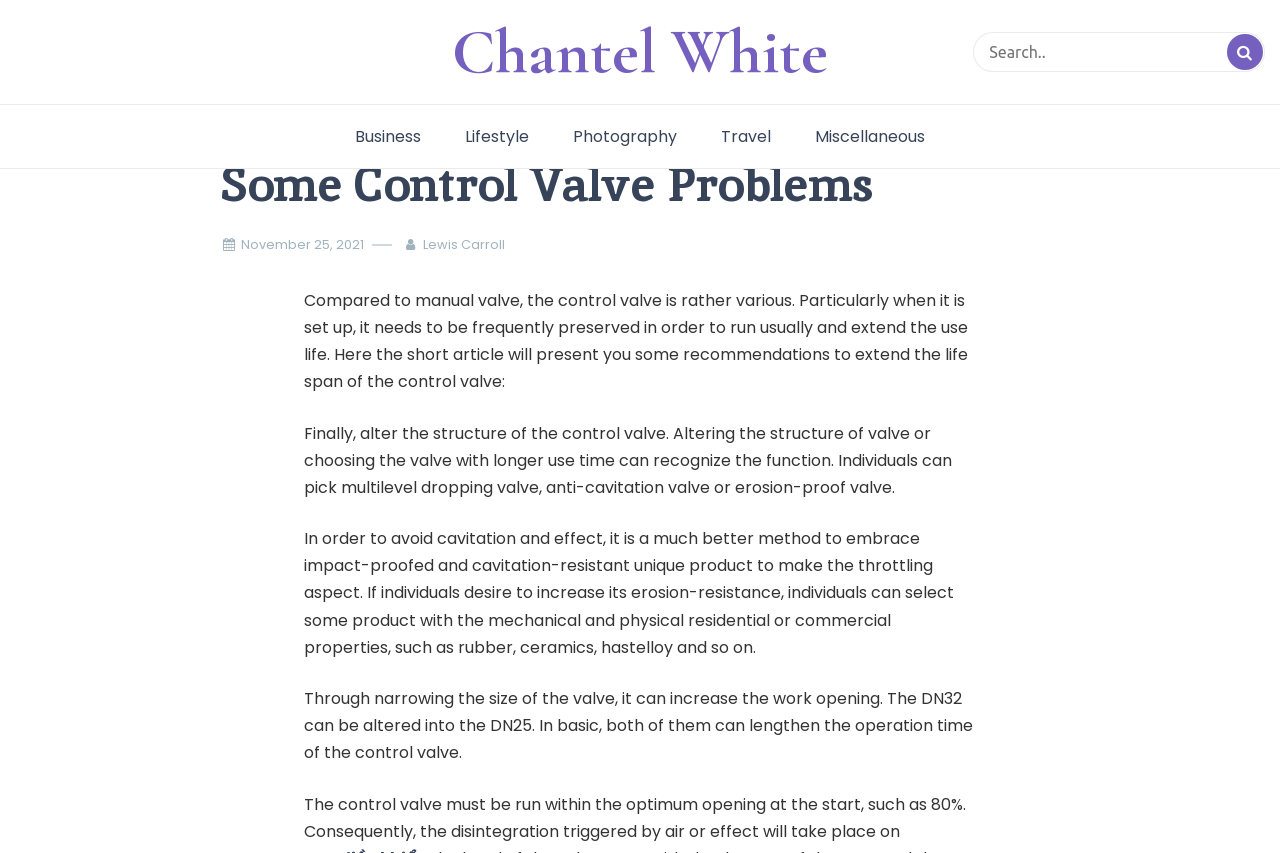Could you identify the text that serves as the heading for this webpage?

Some Control Valve Problems